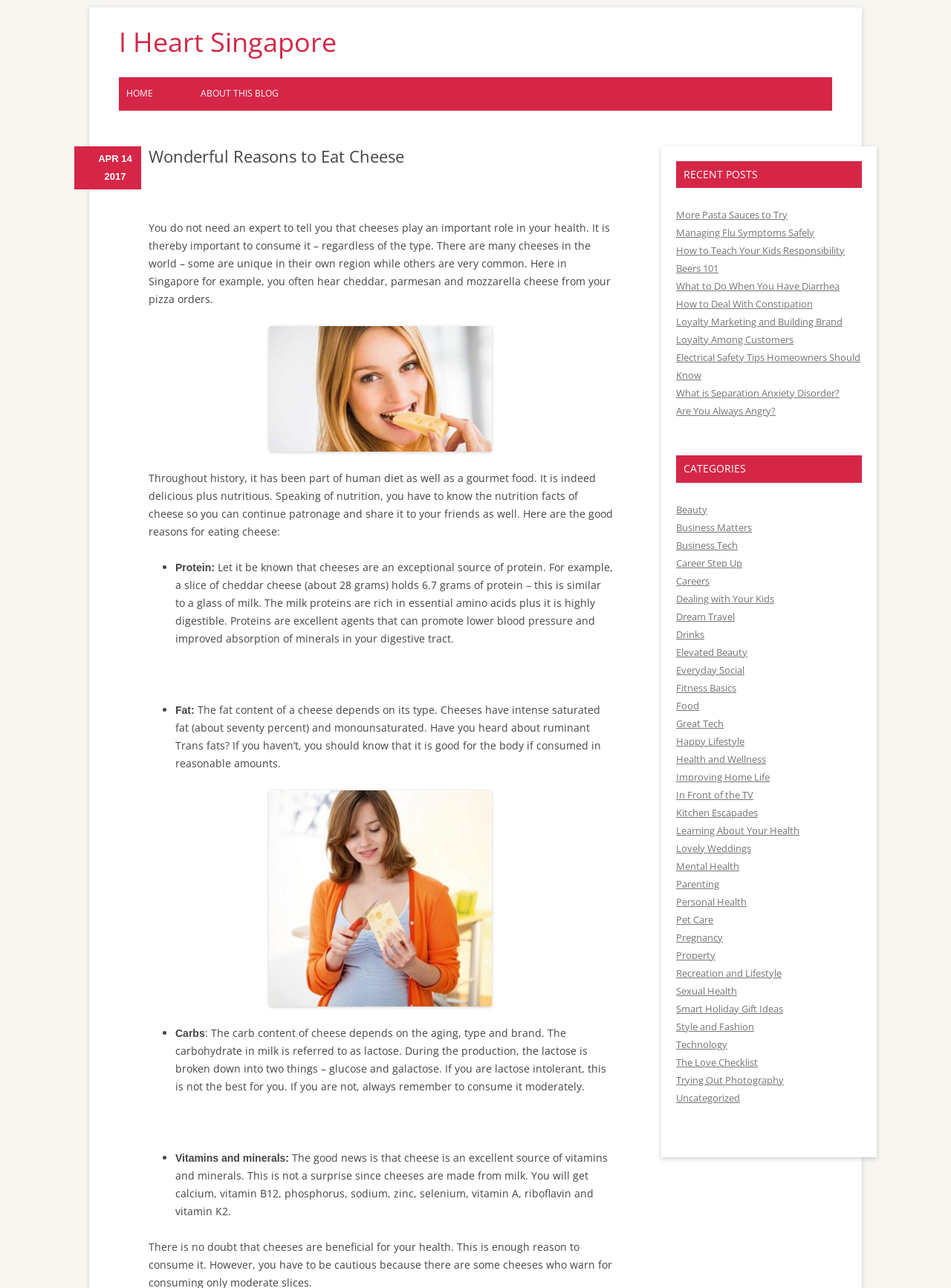What are the three nutrients mentioned in the article?
Please provide a single word or phrase based on the screenshot.

Protein, Fat, Carbs